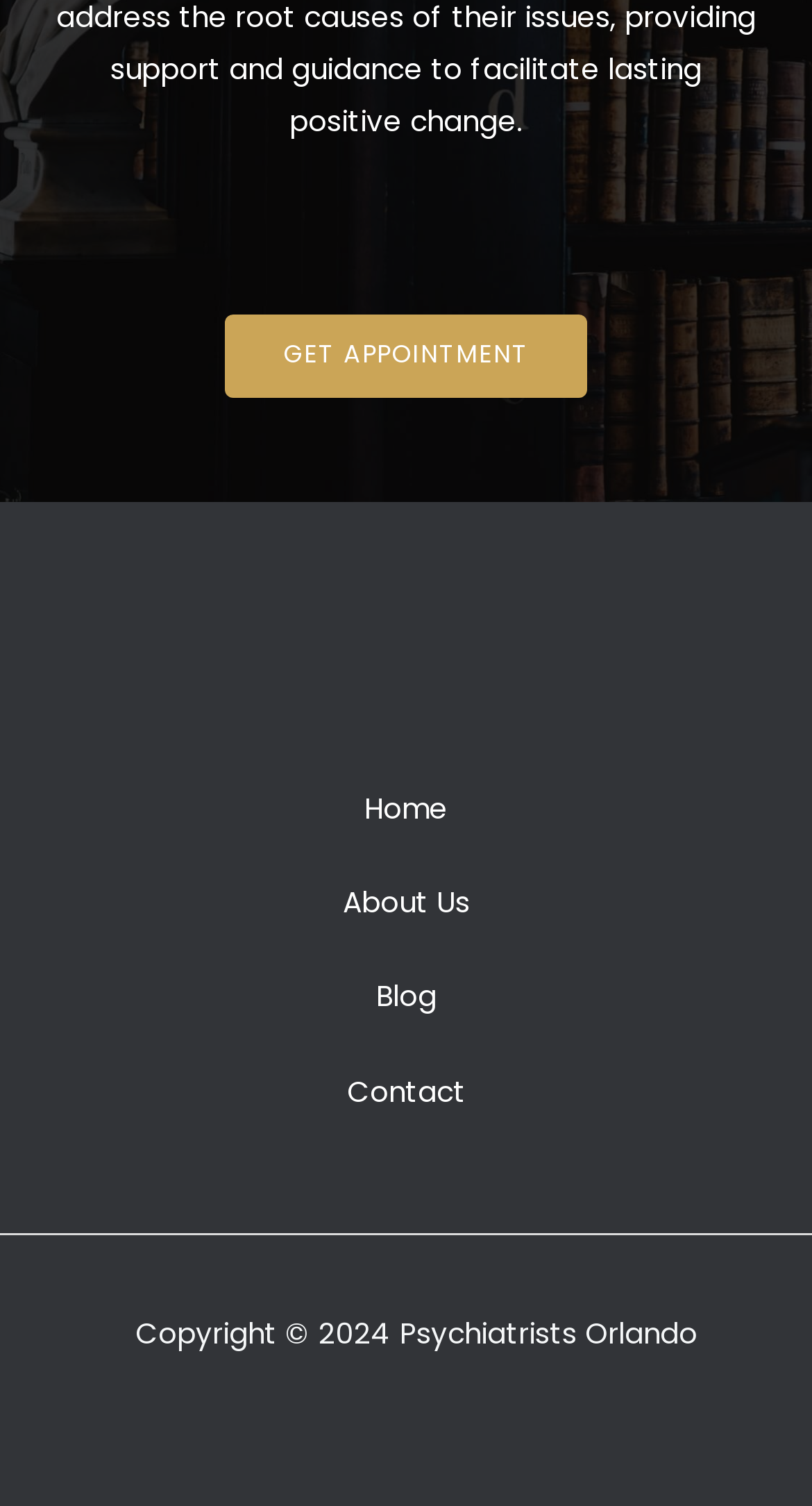What is the name of the organization?
Please answer the question with as much detail as possible using the screenshot.

The copyright information at the bottom of the webpage mentions 'Psychiatrists Orlando', which suggests that this is the name of the organization or entity responsible for the website.